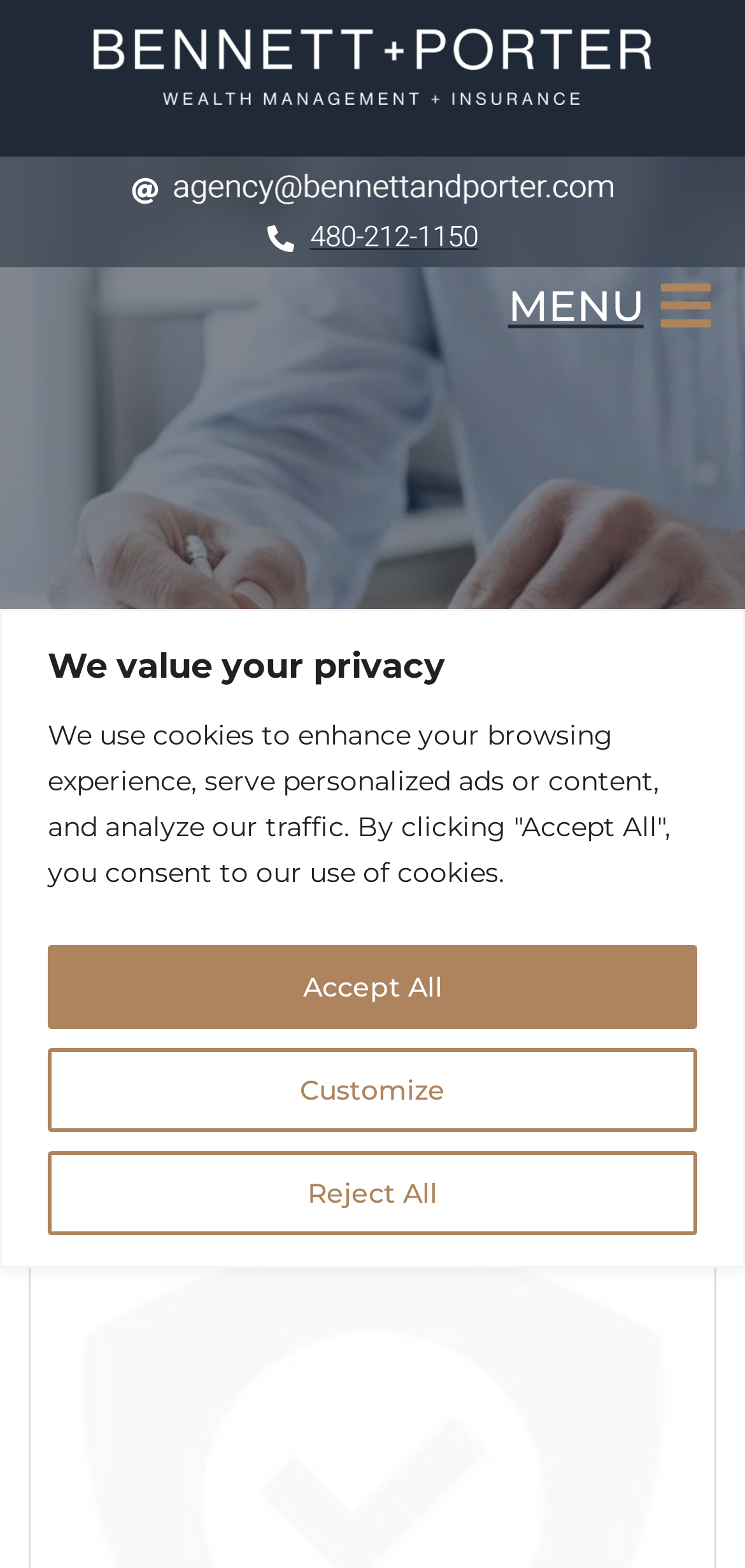Please give a short response to the question using one word or a phrase:
What is the main topic of the webpage?

HOA Evidence of Insurance